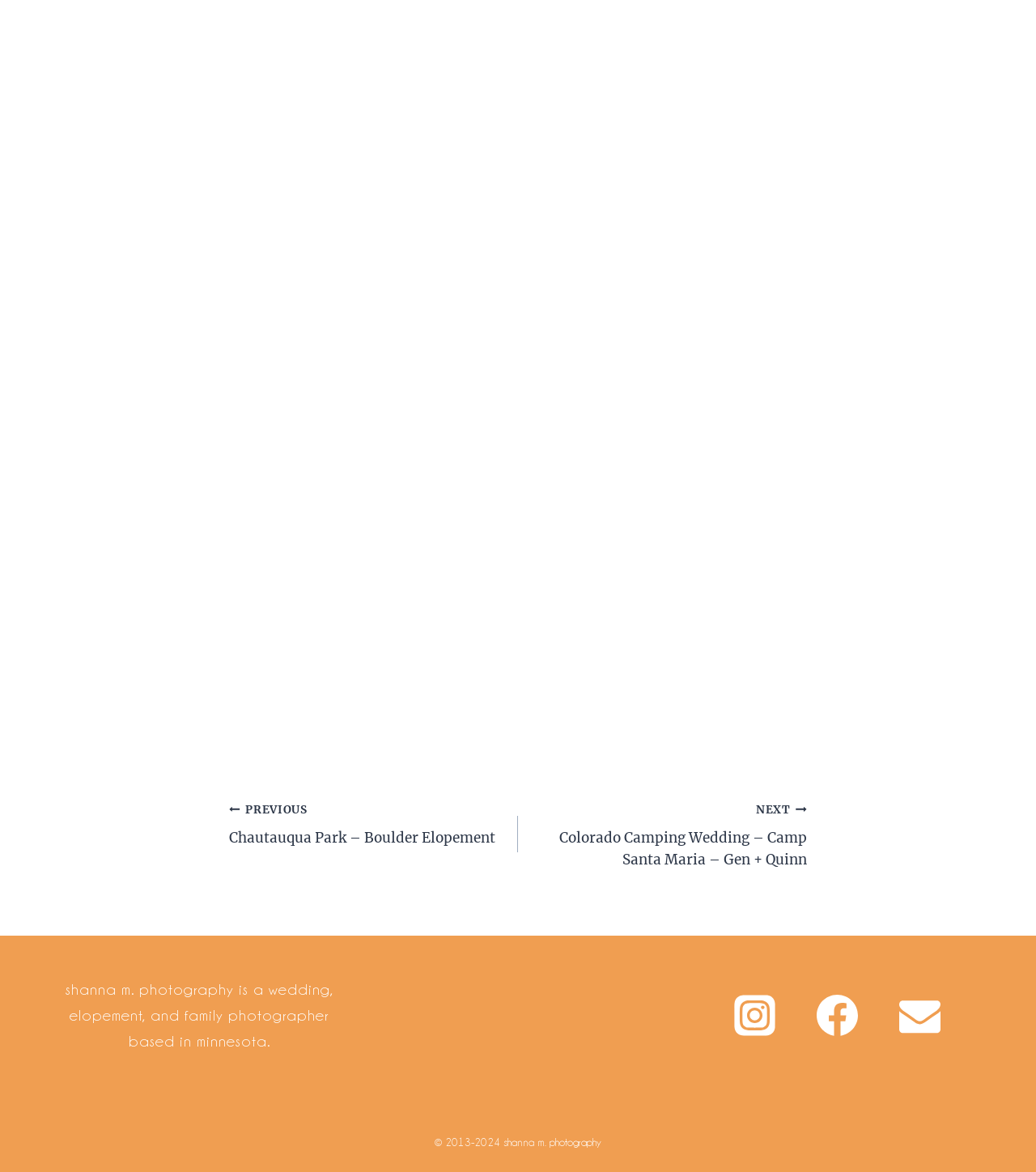Answer this question using a single word or a brief phrase:
What type of photographer is Shanna M.?

Wedding, elopement, and family